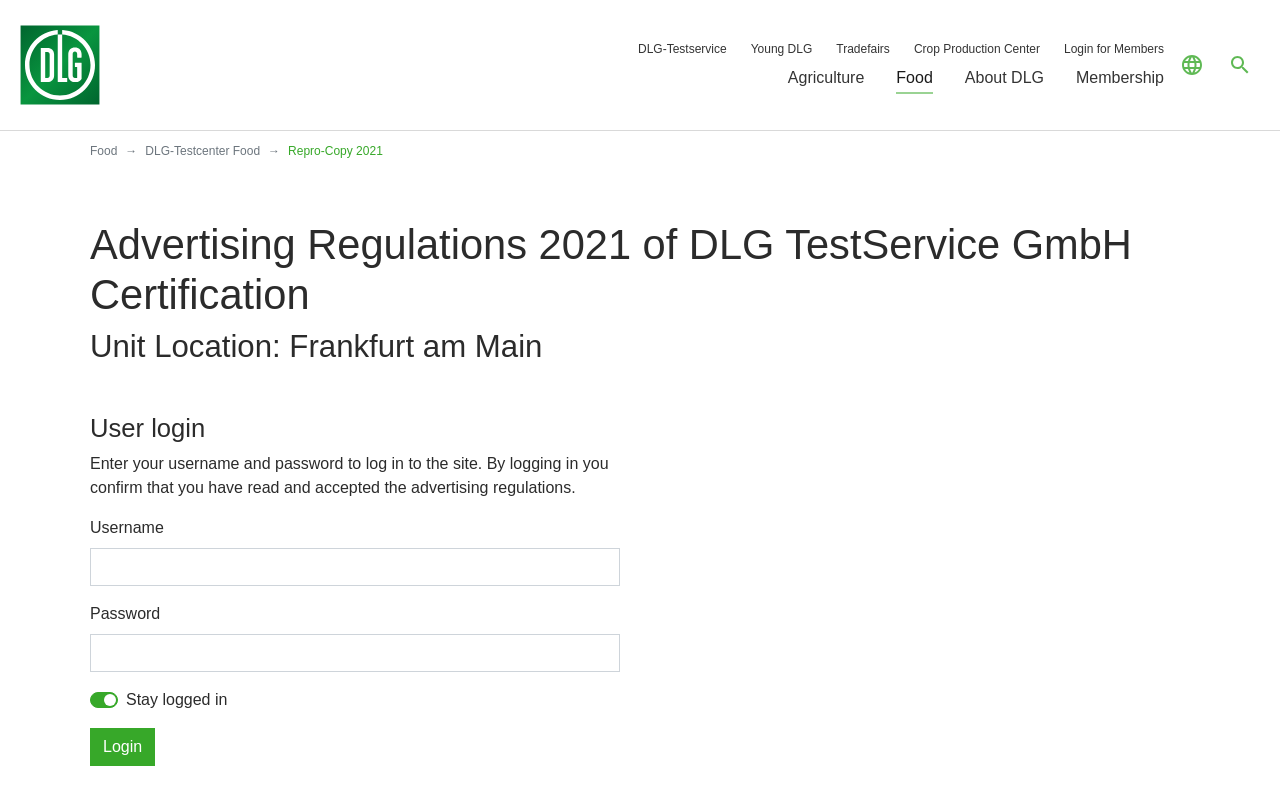Predict the bounding box for the UI component with the following description: "aria-label="Search"".

[0.953, 0.056, 0.984, 0.108]